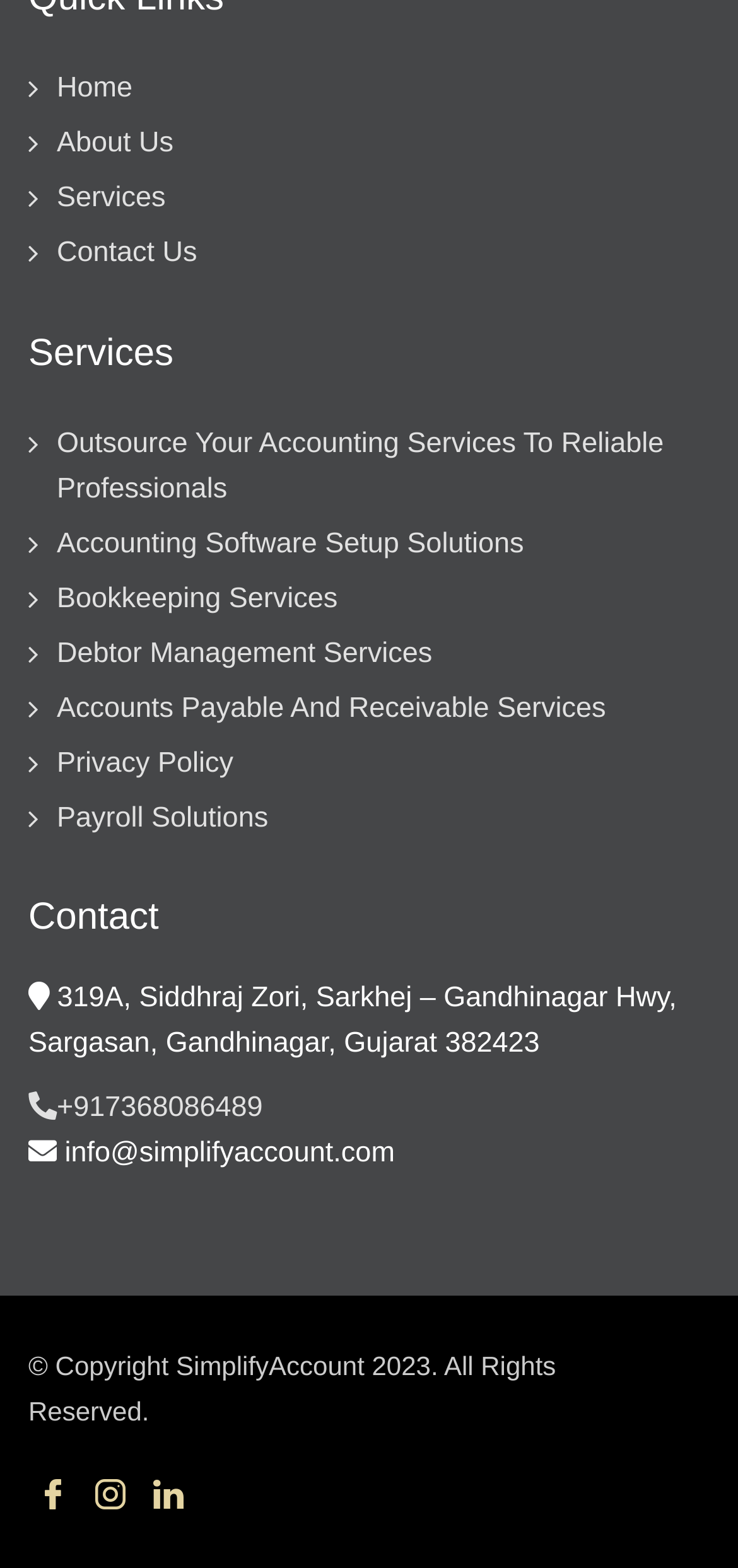Provide the bounding box coordinates of the area you need to click to execute the following instruction: "contact us".

[0.077, 0.151, 0.267, 0.172]